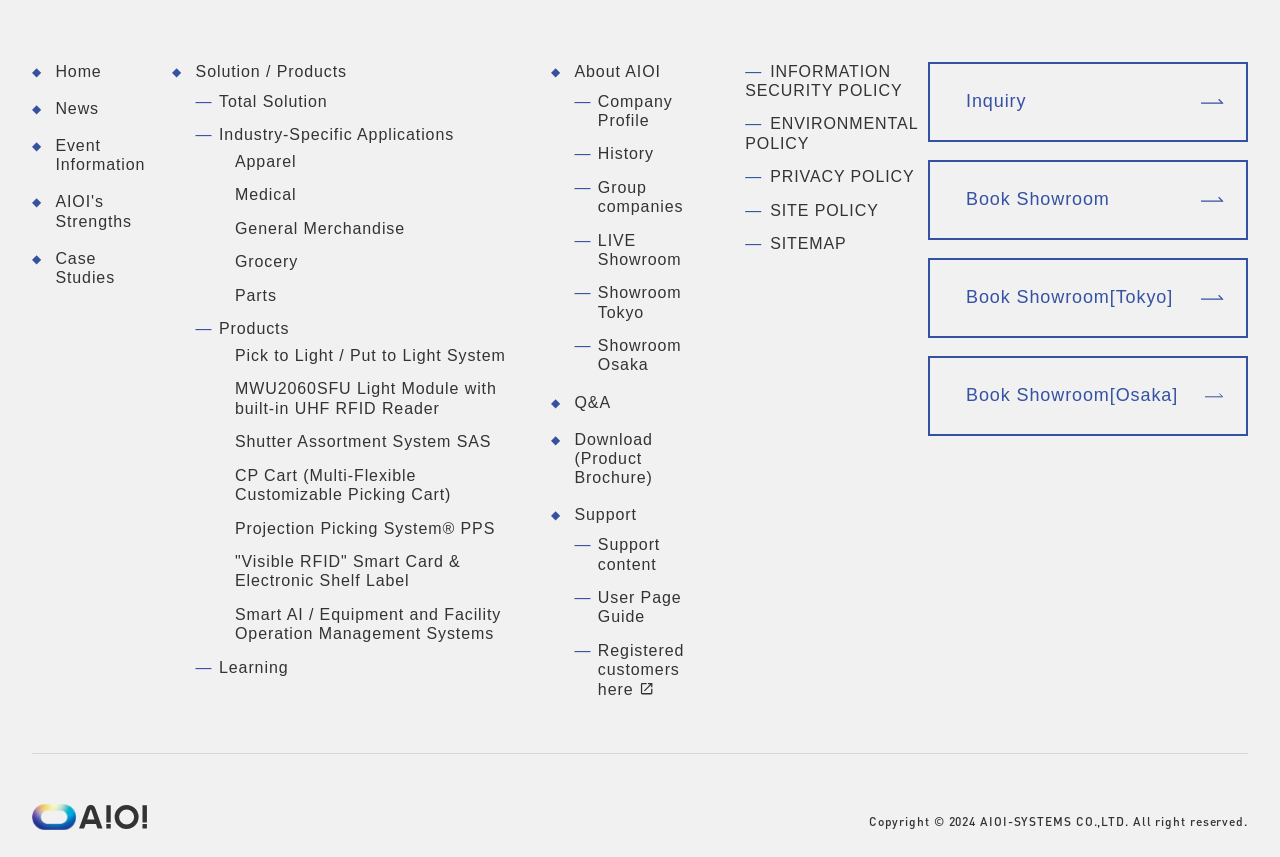Could you highlight the region that needs to be clicked to execute the instruction: "Book Showroom in Tokyo"?

[0.725, 0.301, 0.975, 0.394]